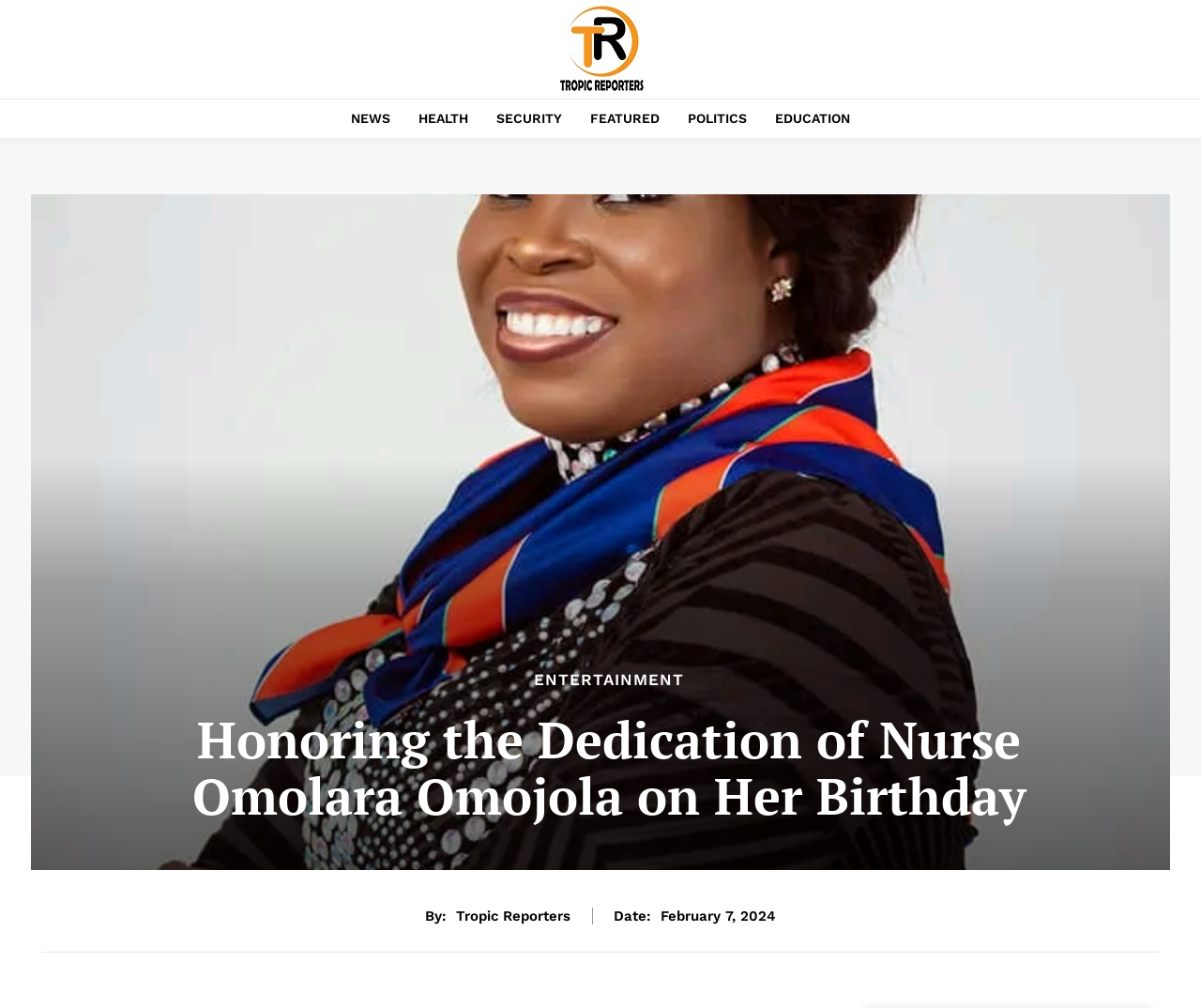What is the position of the 'ENTERTAINMENT' link in the webpage?
Based on the image, answer the question with as much detail as possible.

The 'ENTERTAINMENT' link is not part of the top navigation menu, but rather is located below it, indicating that it may be a secondary or related category.